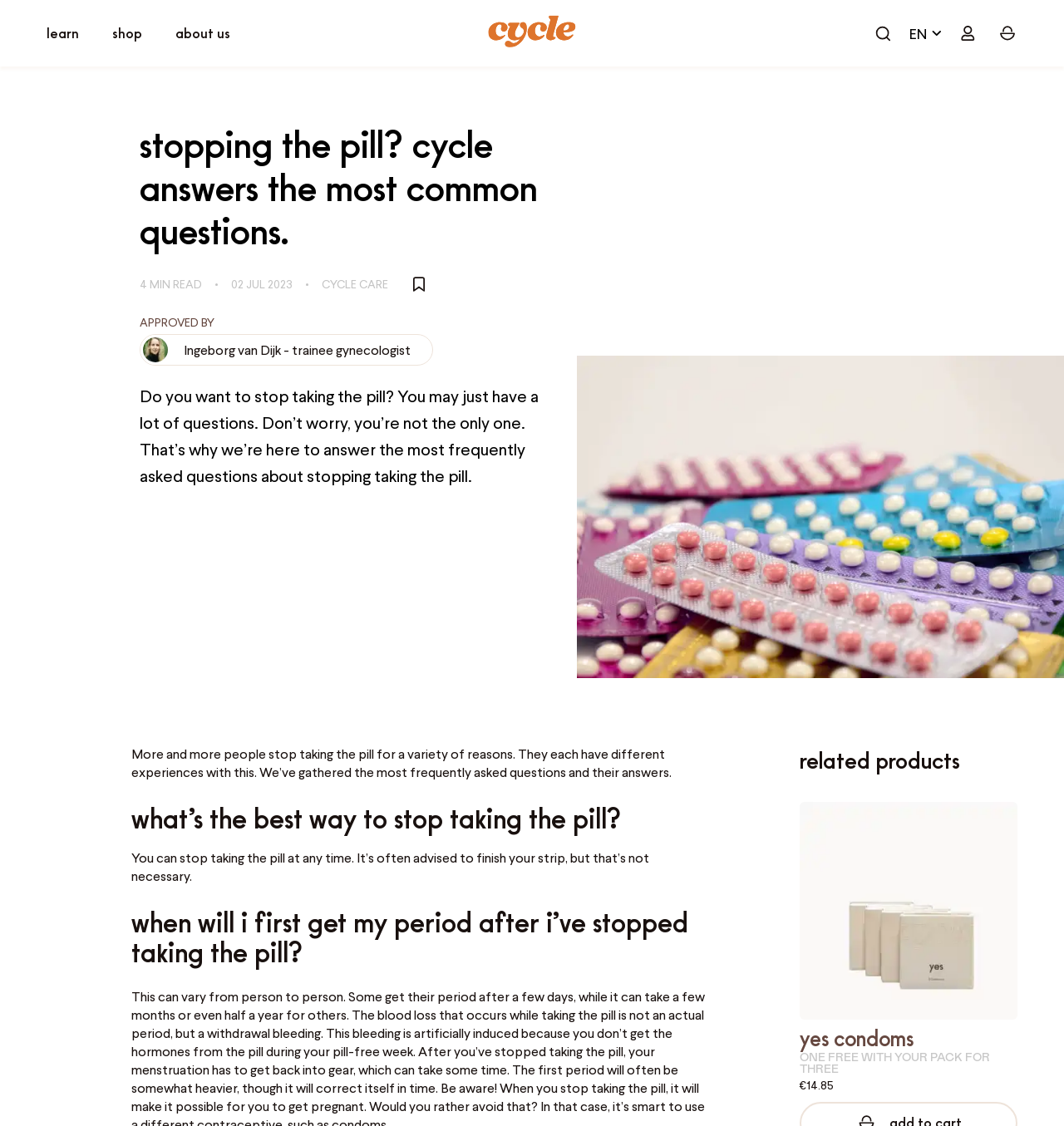Examine the screenshot and answer the question in as much detail as possible: How long does it take to get your period after stopping the pill?

The webpage doesn't provide a specific time frame for when you'll get your period after stopping the pill, but it does mention that you can expect to get your period after stopping the pill, as stated in the section 'when will i first get my period after i’ve stopped taking the pill?'.